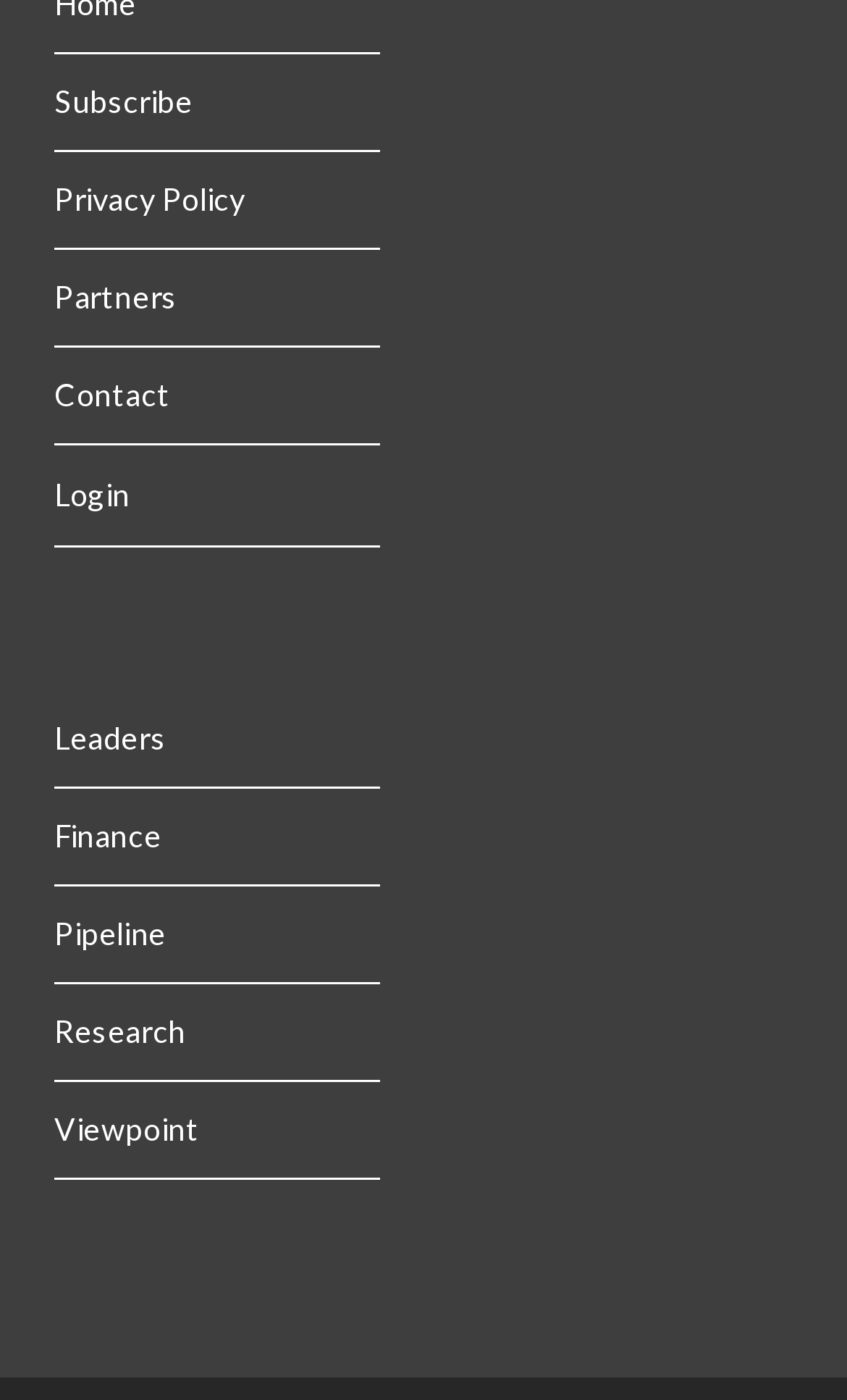Determine the bounding box coordinates of the target area to click to execute the following instruction: "Go to 'Archives'."

None